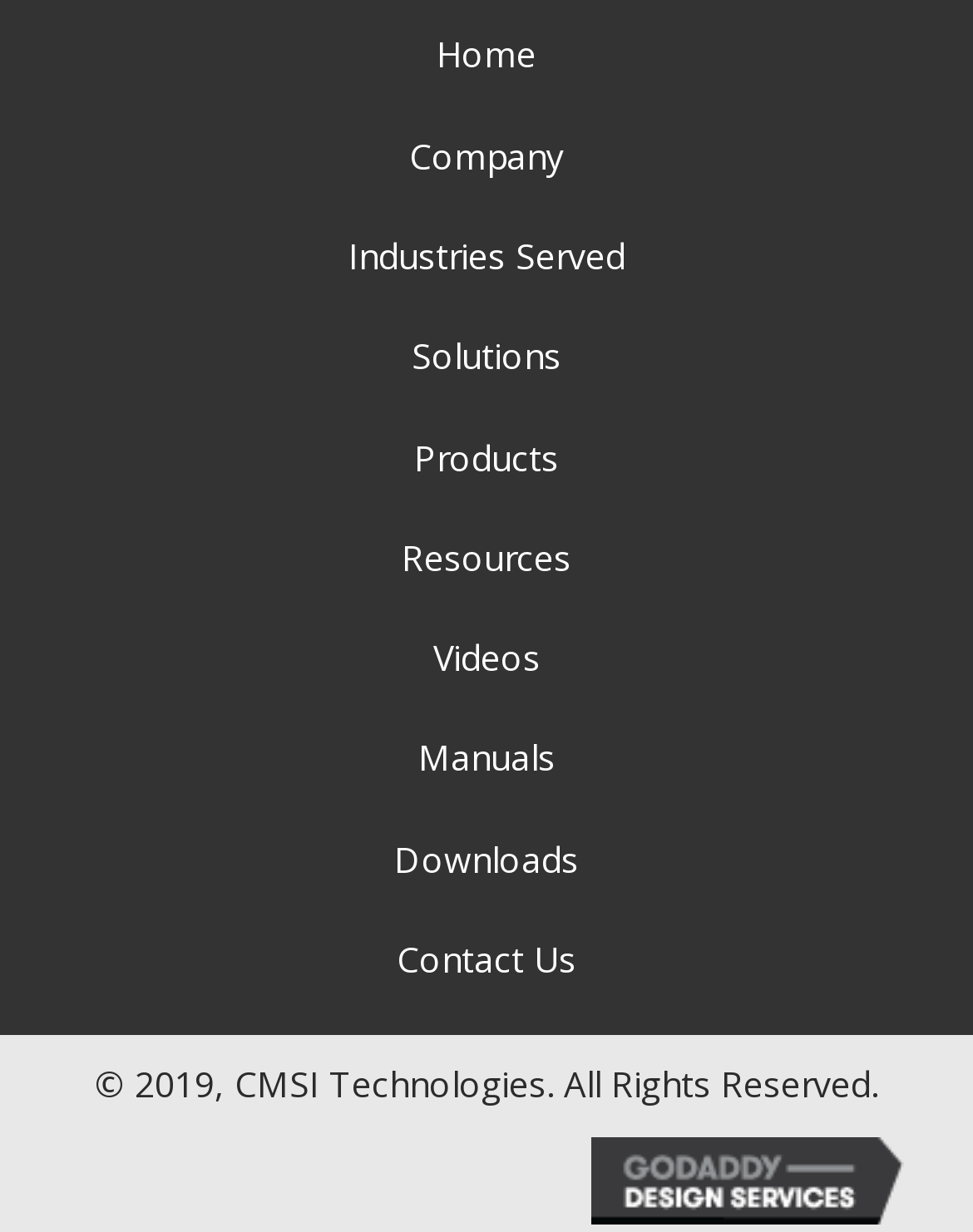Identify the bounding box coordinates of the element to click to follow this instruction: 'explore industries served'. Ensure the coordinates are four float values between 0 and 1, provided as [left, top, right, bottom].

[0.332, 0.168, 0.668, 0.249]